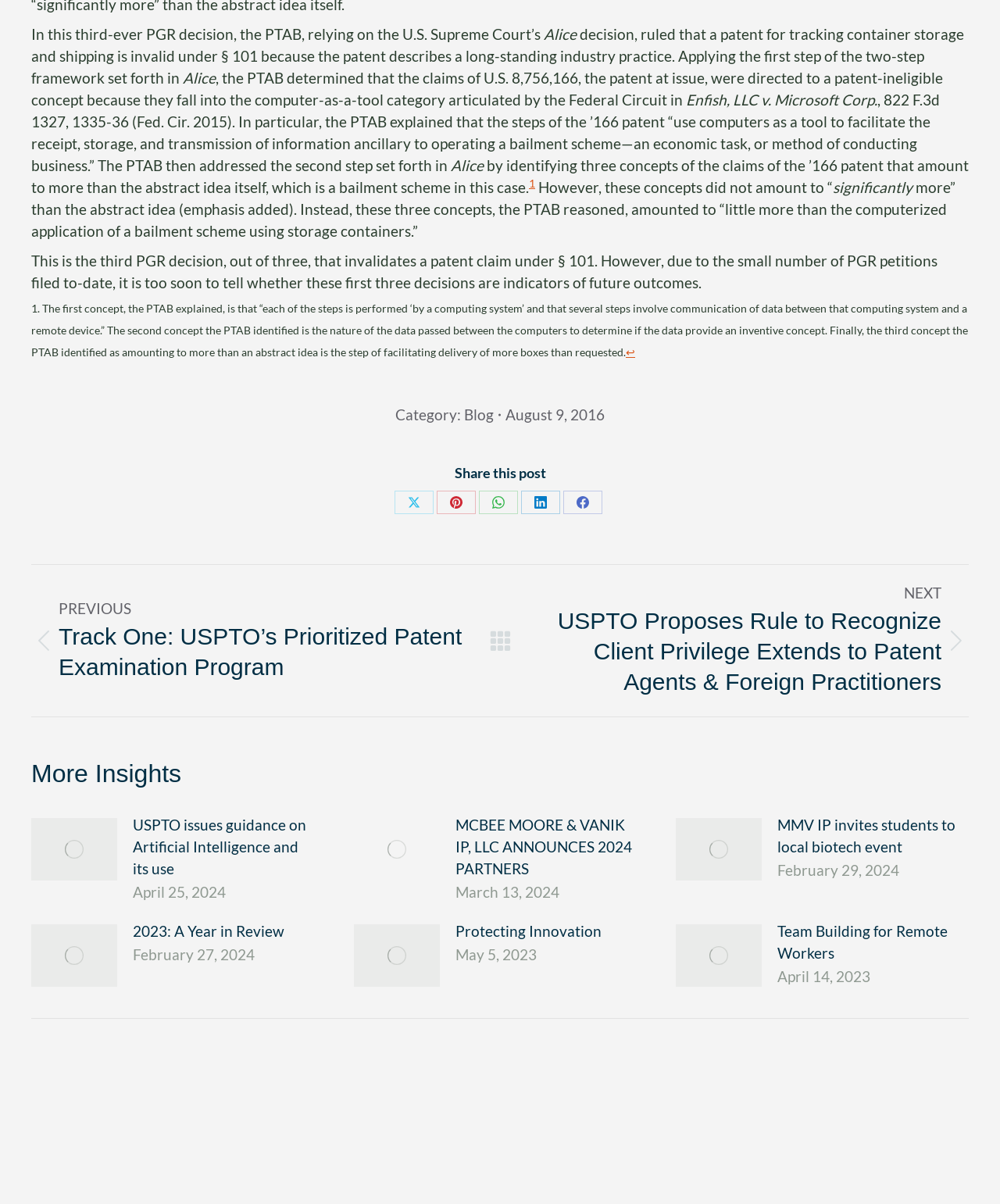Using the given description, provide the bounding box coordinates formatted as (top-left x, top-left y, bottom-right x, bottom-right y), with all values being floating point numbers between 0 and 1. Description: Industries

[0.031, 0.28, 0.318, 0.304]